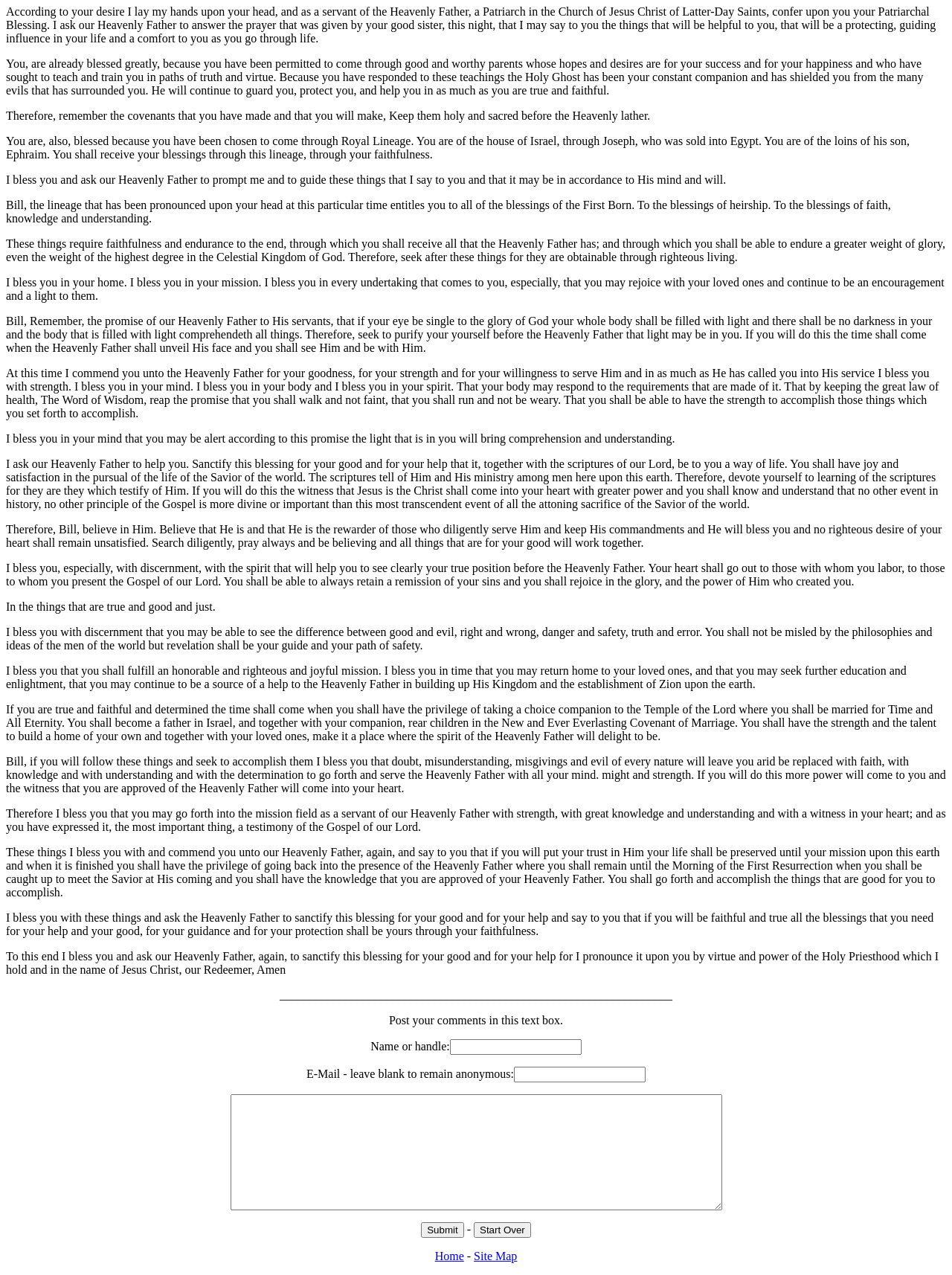Given the description parent_node: Name or handle: name="name", predict the bounding box coordinates of the UI element. Ensure the coordinates are in the format (top-left x, top-left y, bottom-right x, bottom-right y) and all values are between 0 and 1.

[0.473, 0.815, 0.611, 0.828]